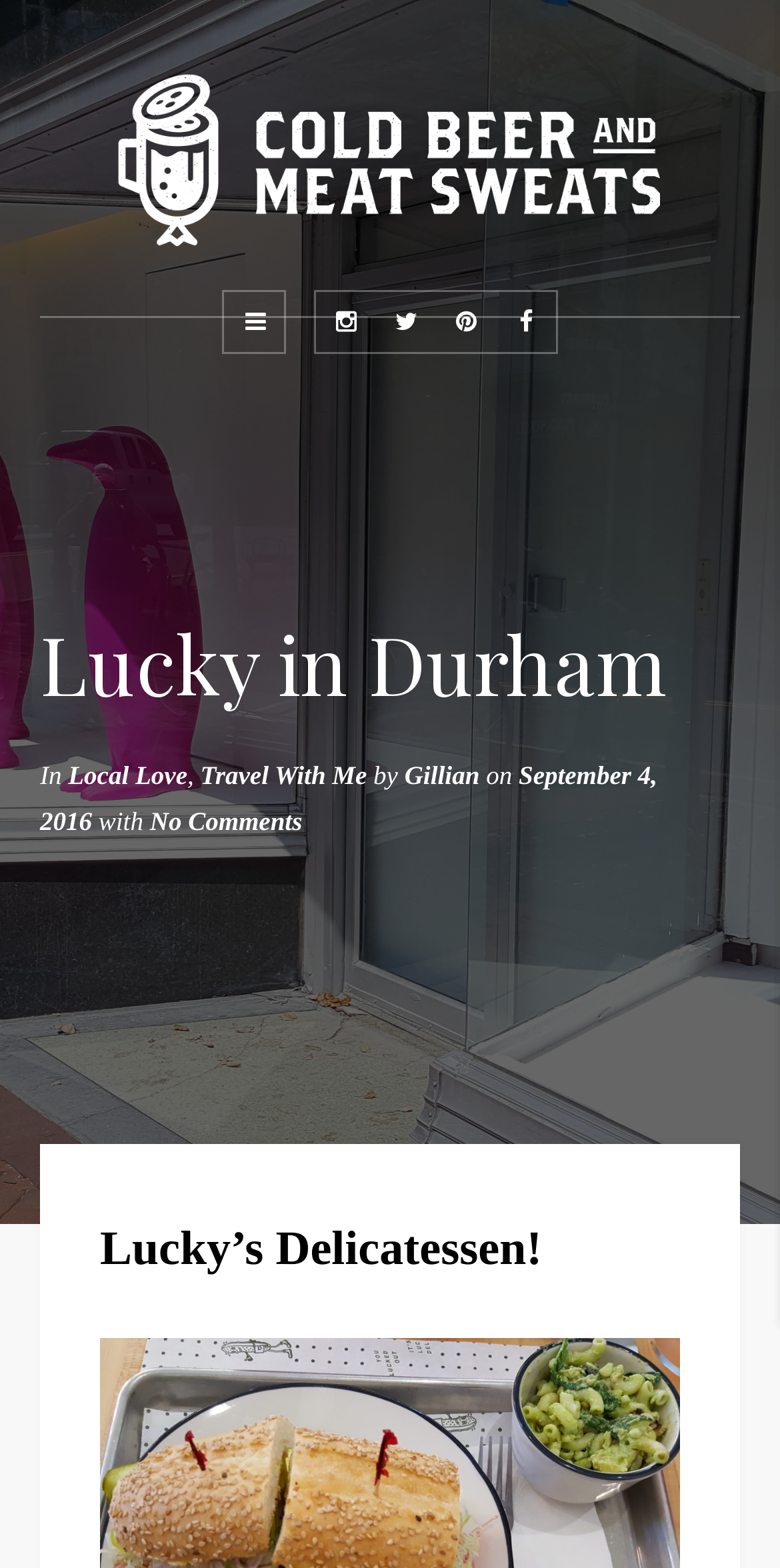Generate a thorough description of the webpage.

The webpage is about Lucky in Durham, with a focus on Cold Beer & Meat Sweats. At the top, there is a prominent link and an image, taking up most of the width. Below this, there are five social media links, represented by icons, aligned horizontally and centered. 

The main content starts with a heading "Lucky in Durham" followed by a brief description "In Local Love, Travel With Me by Gillian on September 4, 2016". This text is divided into several parts, with links and static text interspersed. 

Further down, there is a standalone text "Lucky’s Delicatessen!" which appears to be a title or a highlight. There is also a mention of "No Comments" at the bottom, indicating that this webpage may be a blog post or an article.